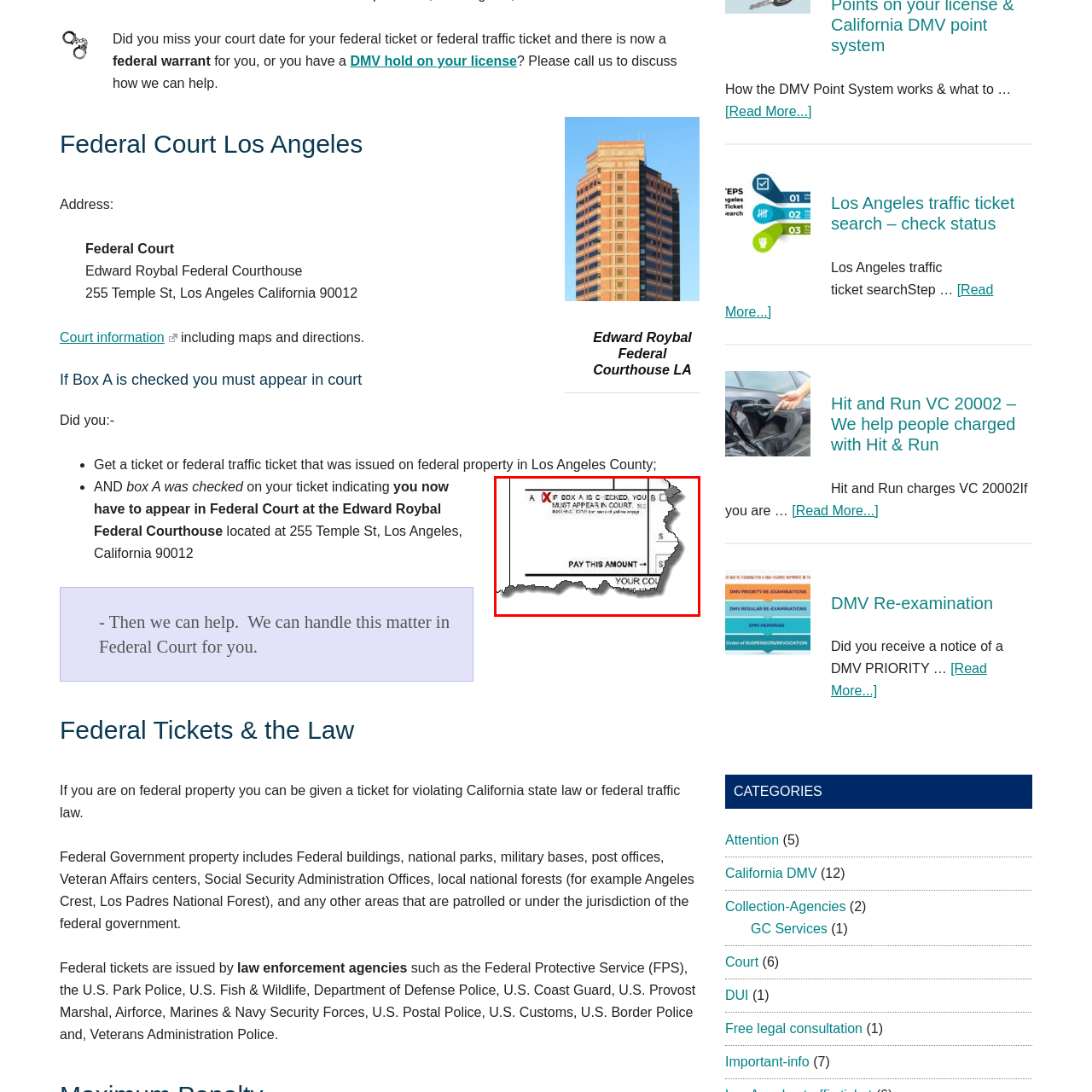Write a thorough description of the contents of the image marked by the red outline.

The image prominently displays a section of a ticket or citation, indicating that if "Box A" is checked, the recipient is required to appear in court. A clear red 'X' marks this box, emphasizing the importance of this requirement. The surrounding text provides essential details about the implications of receiving such a ticket, specifically highlighting the necessity of court appearance for individuals noted in this situation. This visual serves as a critical reminder for individuals who may have received a federal ticket or citation on federal property in Los Angeles County to understand their legal obligations.